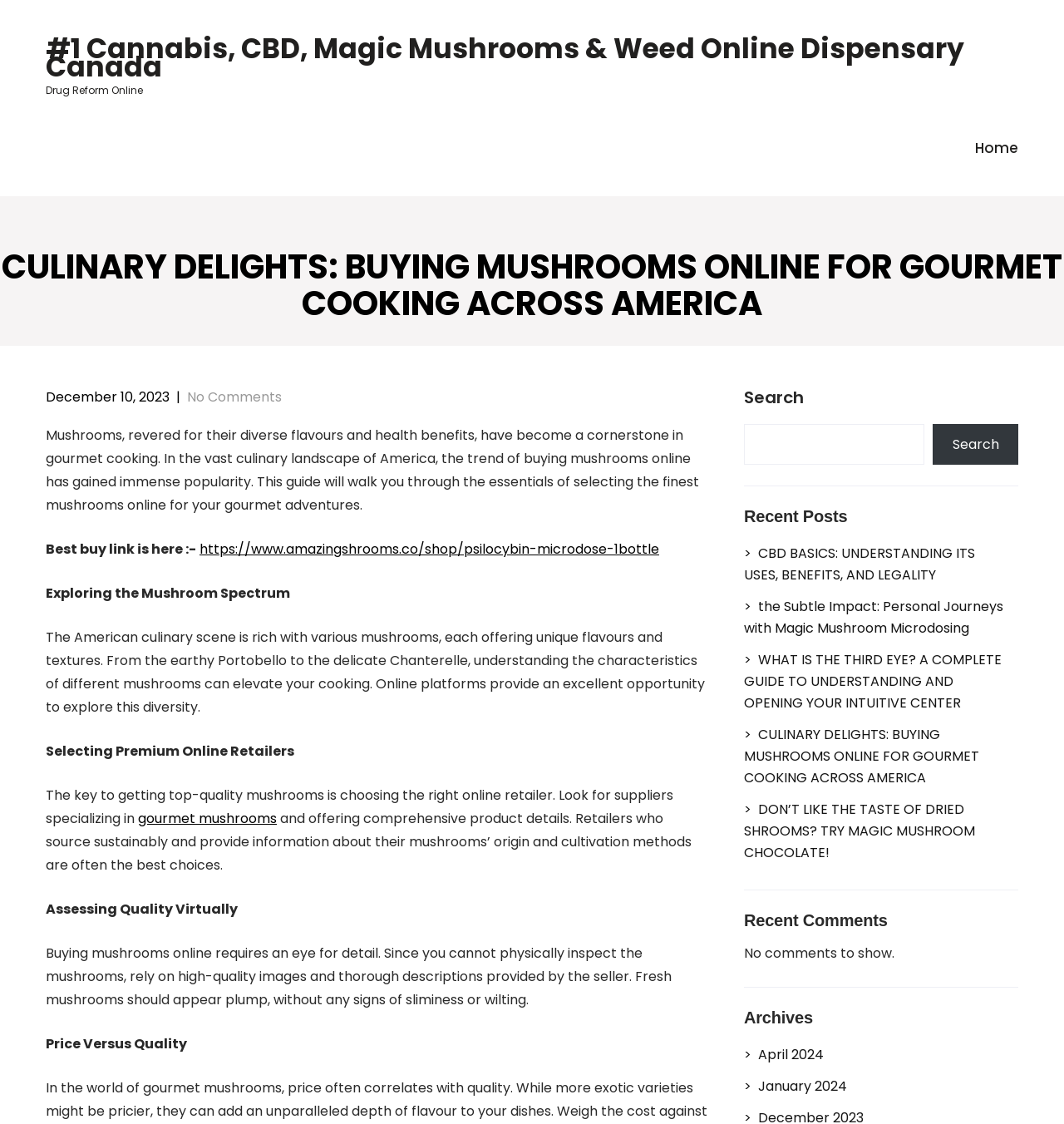Determine the bounding box coordinates of the UI element described by: "ARCHIVE".

None